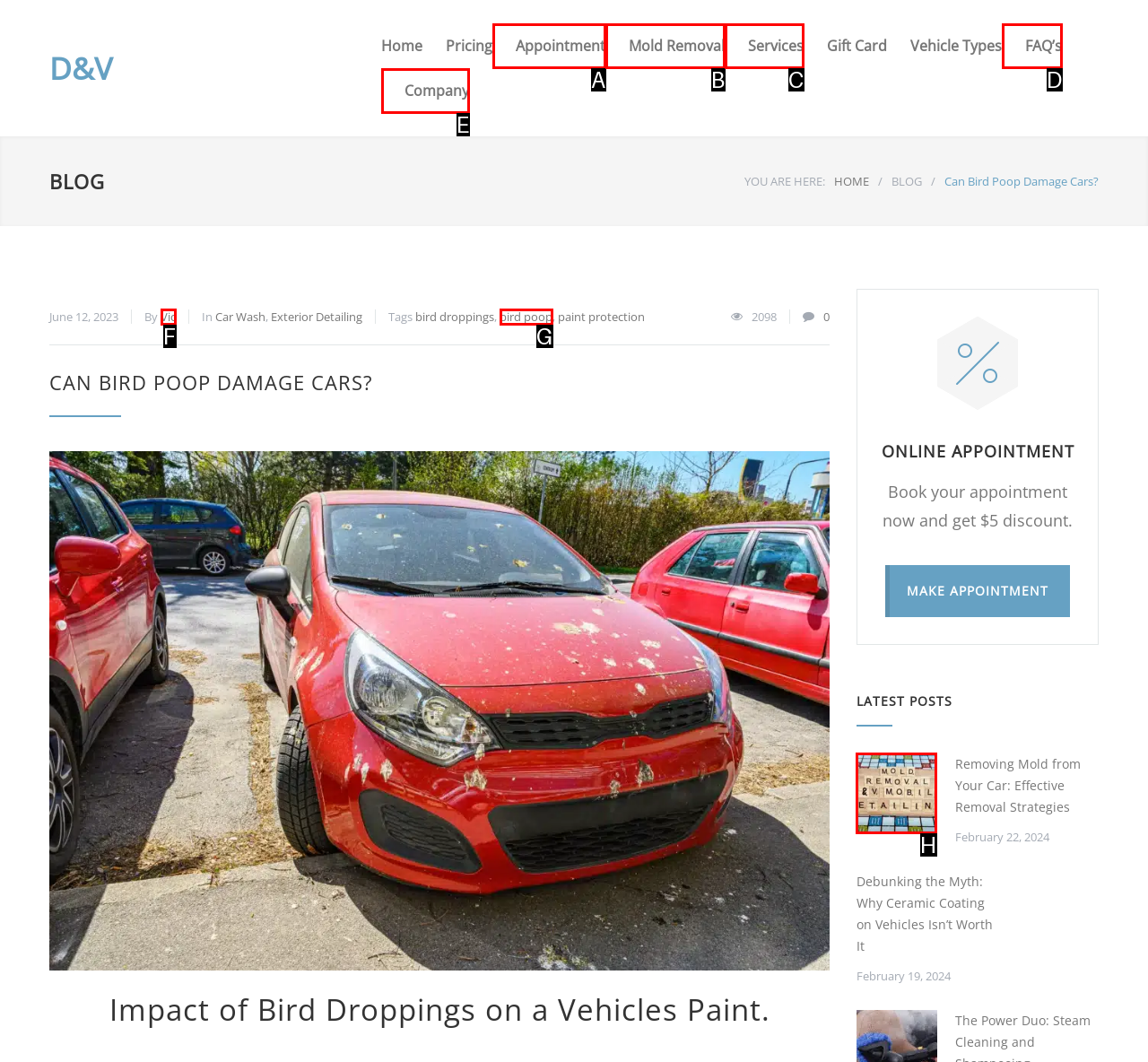Which UI element should be clicked to perform the following task: Click on the 'Removing Mold from Your Car: Effective Removal Strategies' link? Answer with the corresponding letter from the choices.

H